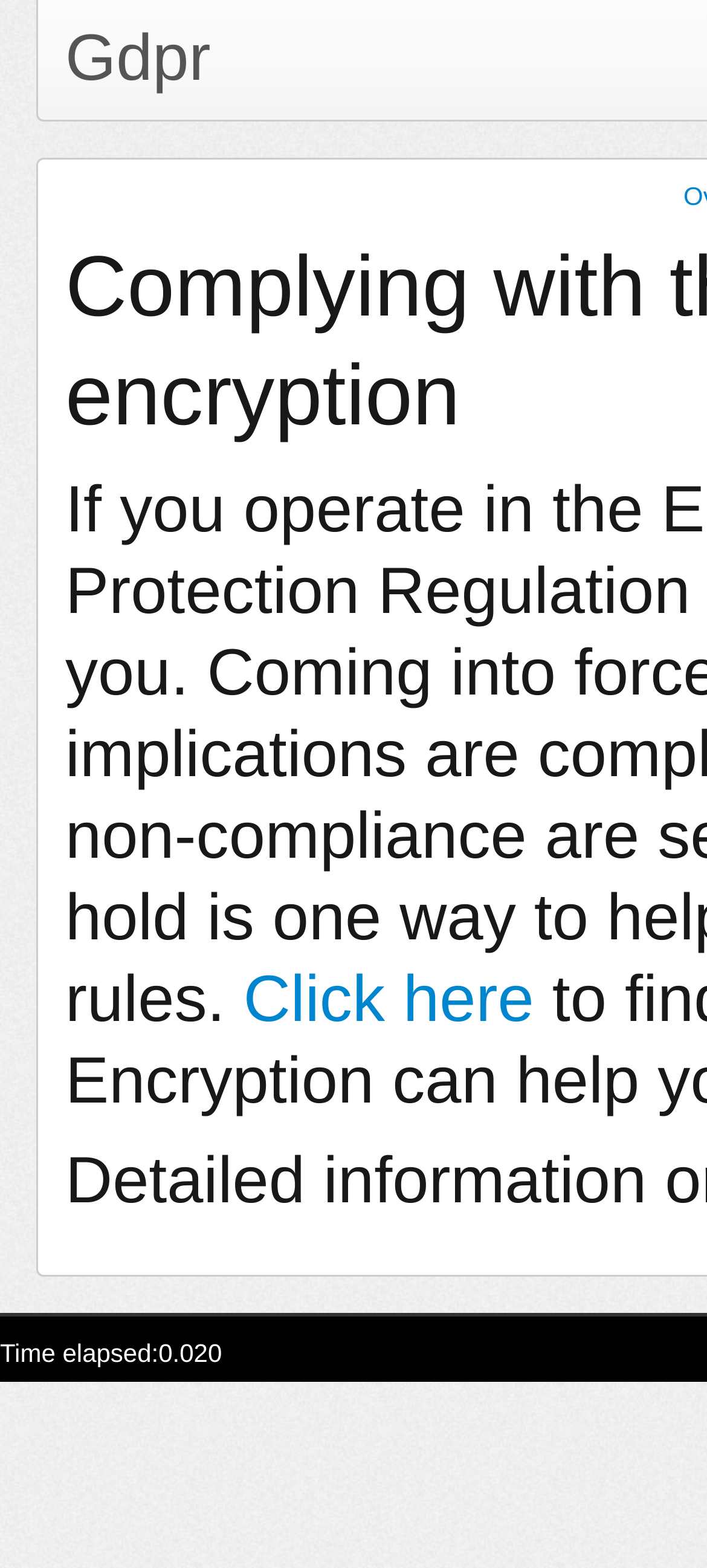Determine the bounding box of the UI element mentioned here: "About". The coordinates must be in the format [left, top, right, bottom] with values ranging from 0 to 1.

None